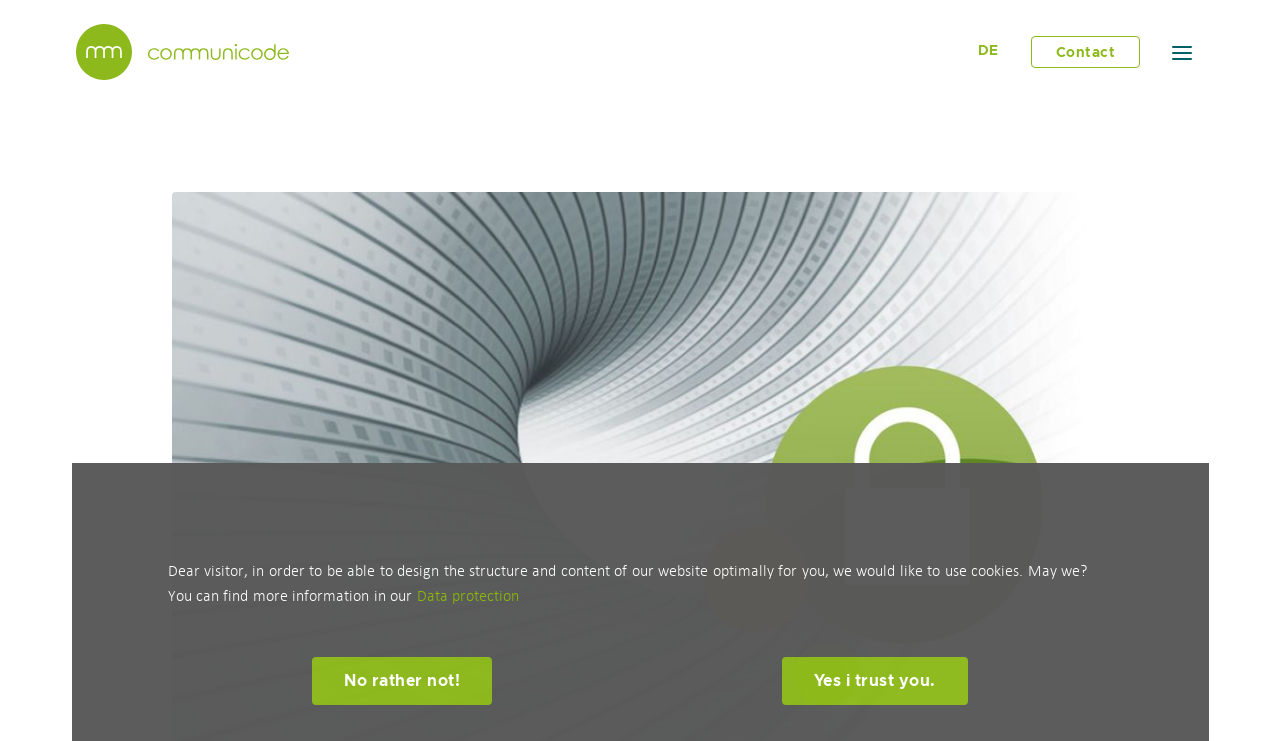What is the topic of the webpage?
Analyze the image and provide a thorough answer to the question.

I found the topic of the webpage by looking at the link element with the text 'Data protection' and the surrounding text, which mentions the General Data Protection Regulation, indicating that the webpage is about data protection.